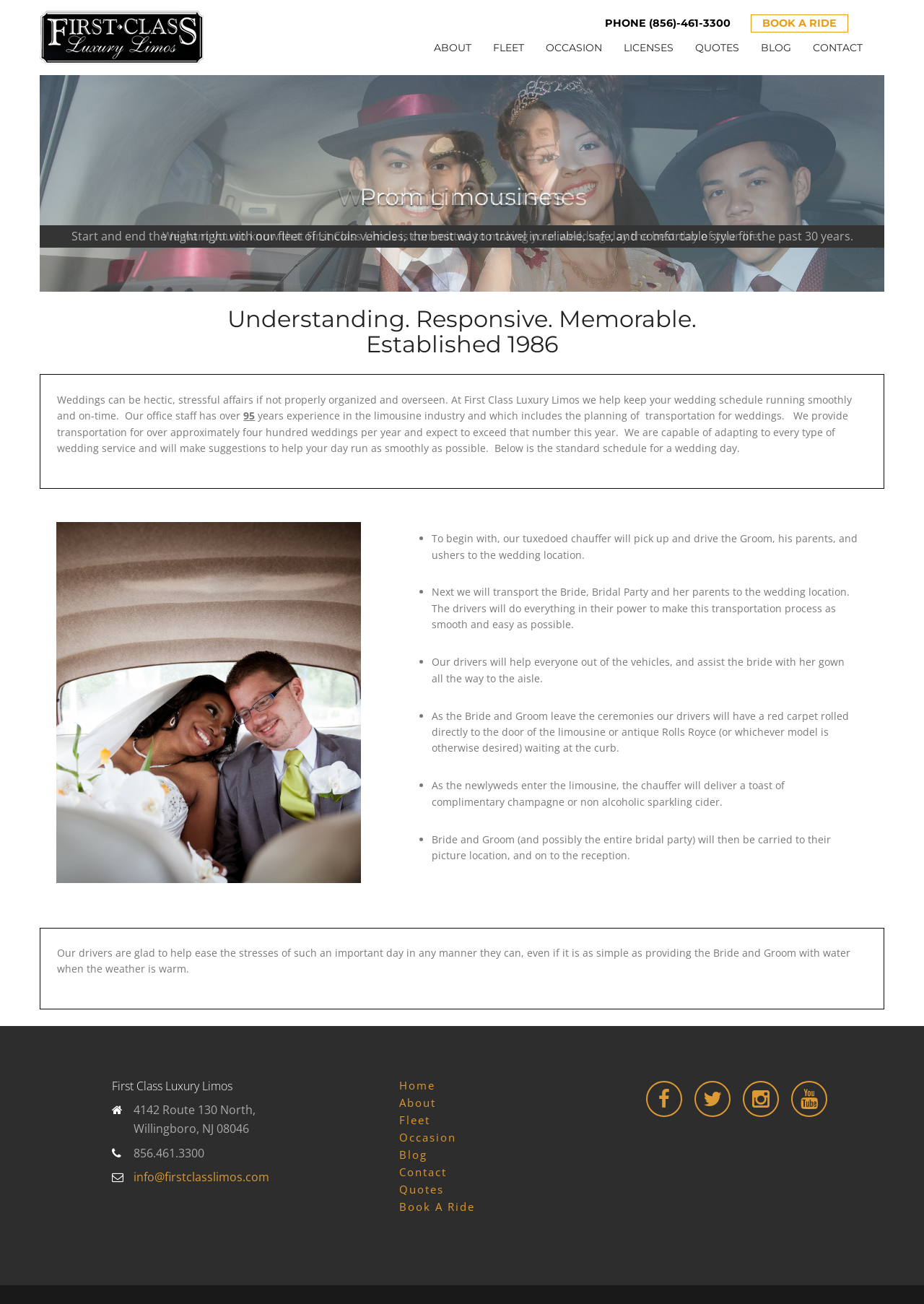Specify the bounding box coordinates of the element's region that should be clicked to achieve the following instruction: "Click the 'BOOK A RIDE' button". The bounding box coordinates consist of four float numbers between 0 and 1, in the format [left, top, right, bottom].

[0.812, 0.011, 0.918, 0.025]